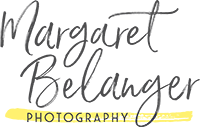What is the purpose of the yellow underline?
Refer to the screenshot and respond with a concise word or phrase.

Adds vibrancy and emphasis